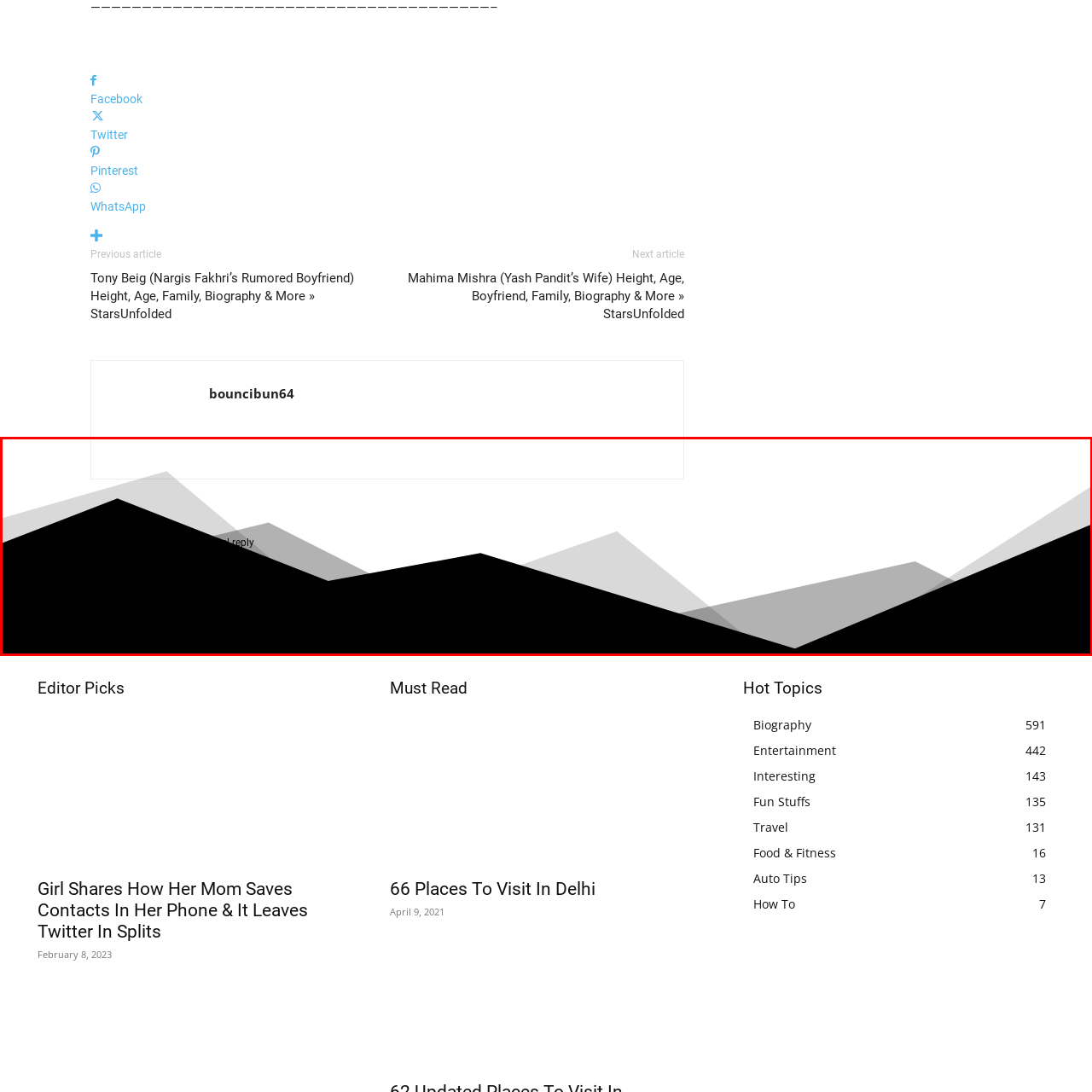Describe all the elements and activities occurring in the red-outlined area of the image extensively.

The image showcases a stylized, abstract representation of geographical features, likely depicting a mountain range or rugged landscape. The composition utilizes a monochromatic color palette dominated by shades of black and gray, which creates a dramatic and moody ambiance. In the foreground, bold black lines suggest the silhouettes of mountains, while lighter shades indicate depth and texture.

This visual serves as a backdrop for the viewer's interaction with content on a webpage, potentially linked to outdoor themes, travel, or exploration. The overall aesthetic conveys a sense of adventure and the allure of nature, inviting viewers to engage more deeply with the subject matter presented alongside it.